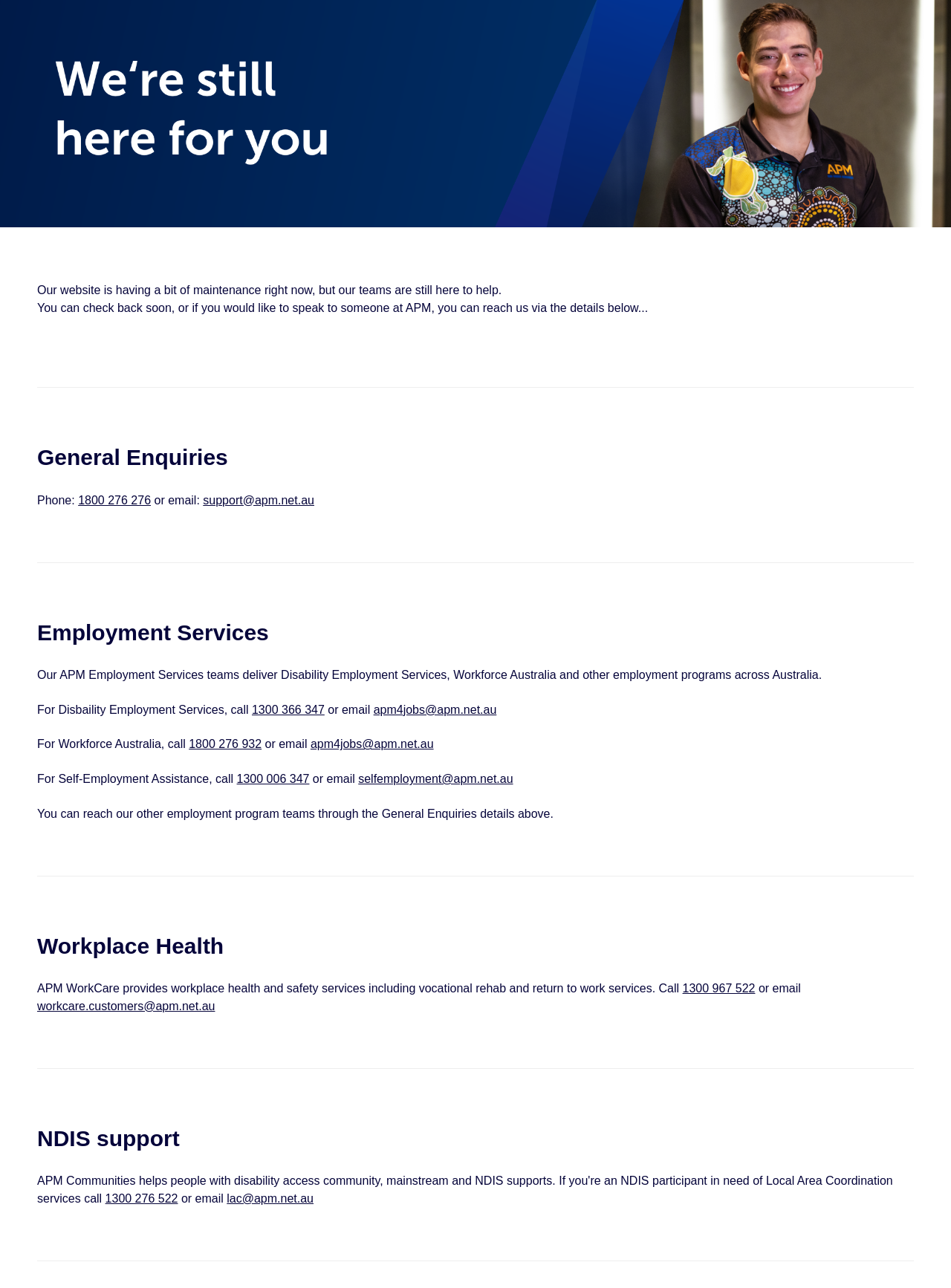What is the phone number for General Enquiries?
Please provide a comprehensive answer to the question based on the webpage screenshot.

I found the phone number for General Enquiries by looking at the section with the title 'General Enquiries' and finding the link with the phone number '1800 276 276'.